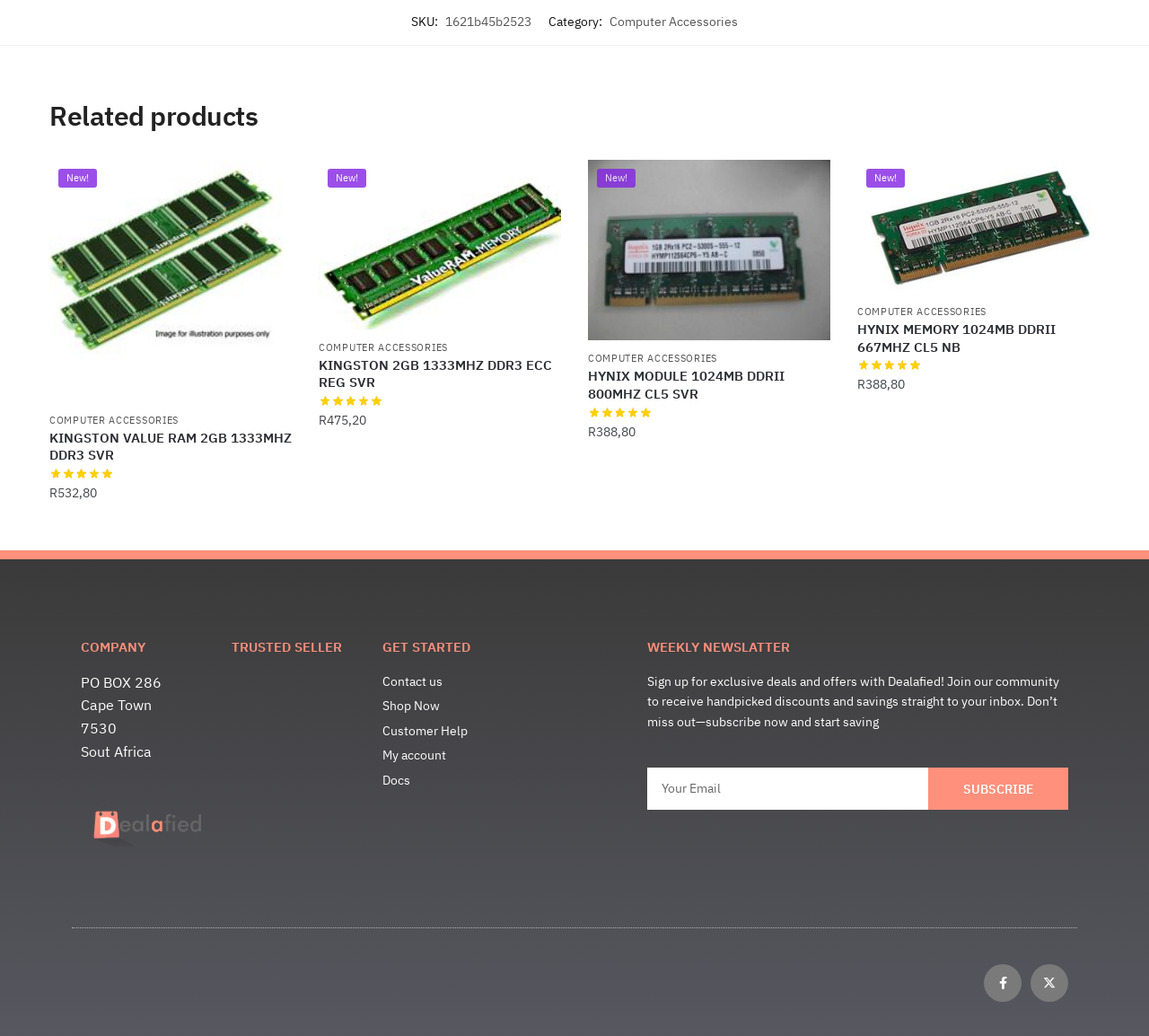Please specify the bounding box coordinates of the clickable section necessary to execute the following command: "View company information".

[0.07, 0.615, 0.186, 0.628]